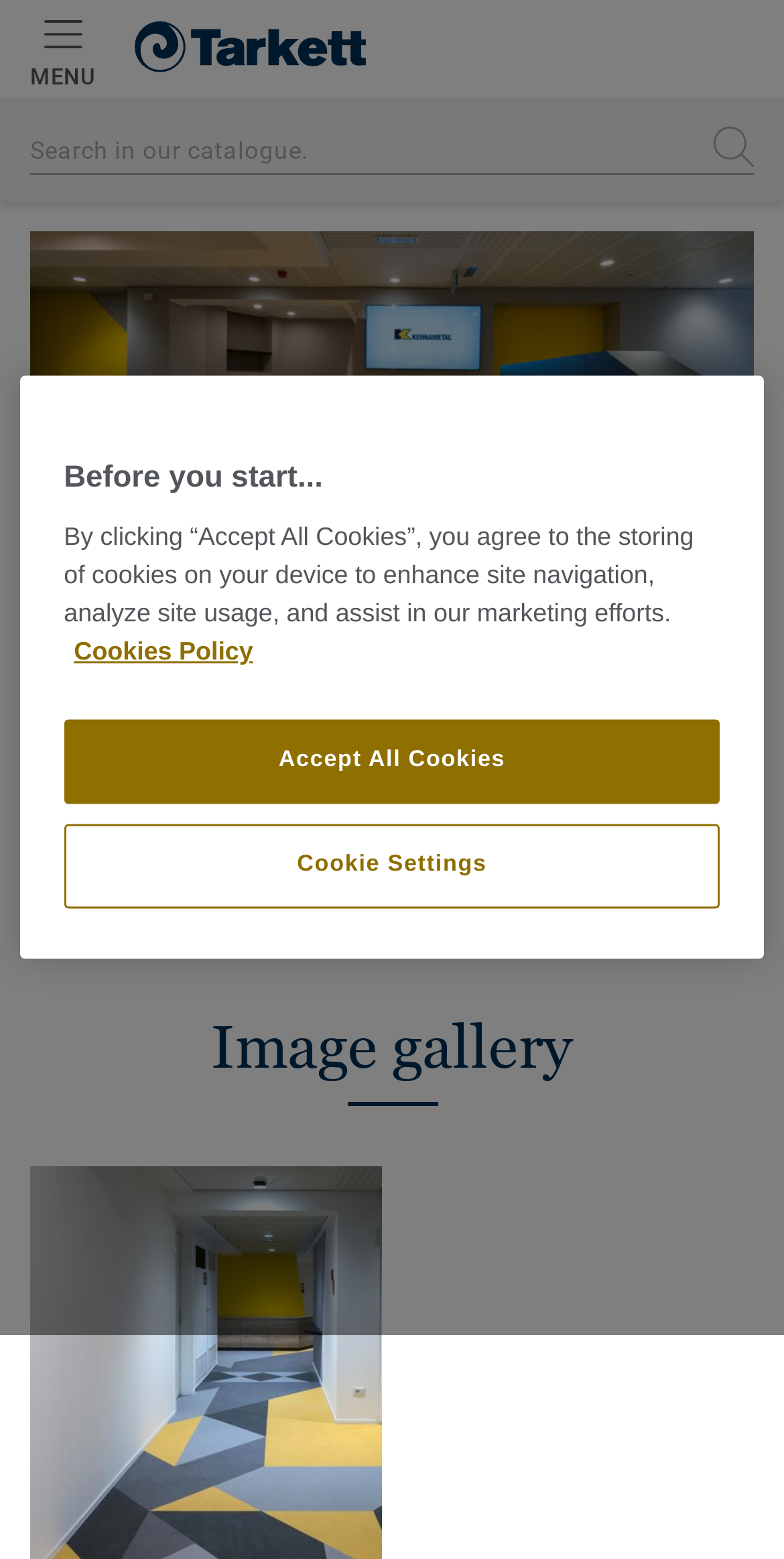What is the location of Kennametal's new office?
Provide a well-explained and detailed answer to the question.

I found the answer by looking at the static text element '2021 | MILAN, ITALY' which is located below the heading 'Kennametal New Offices'.